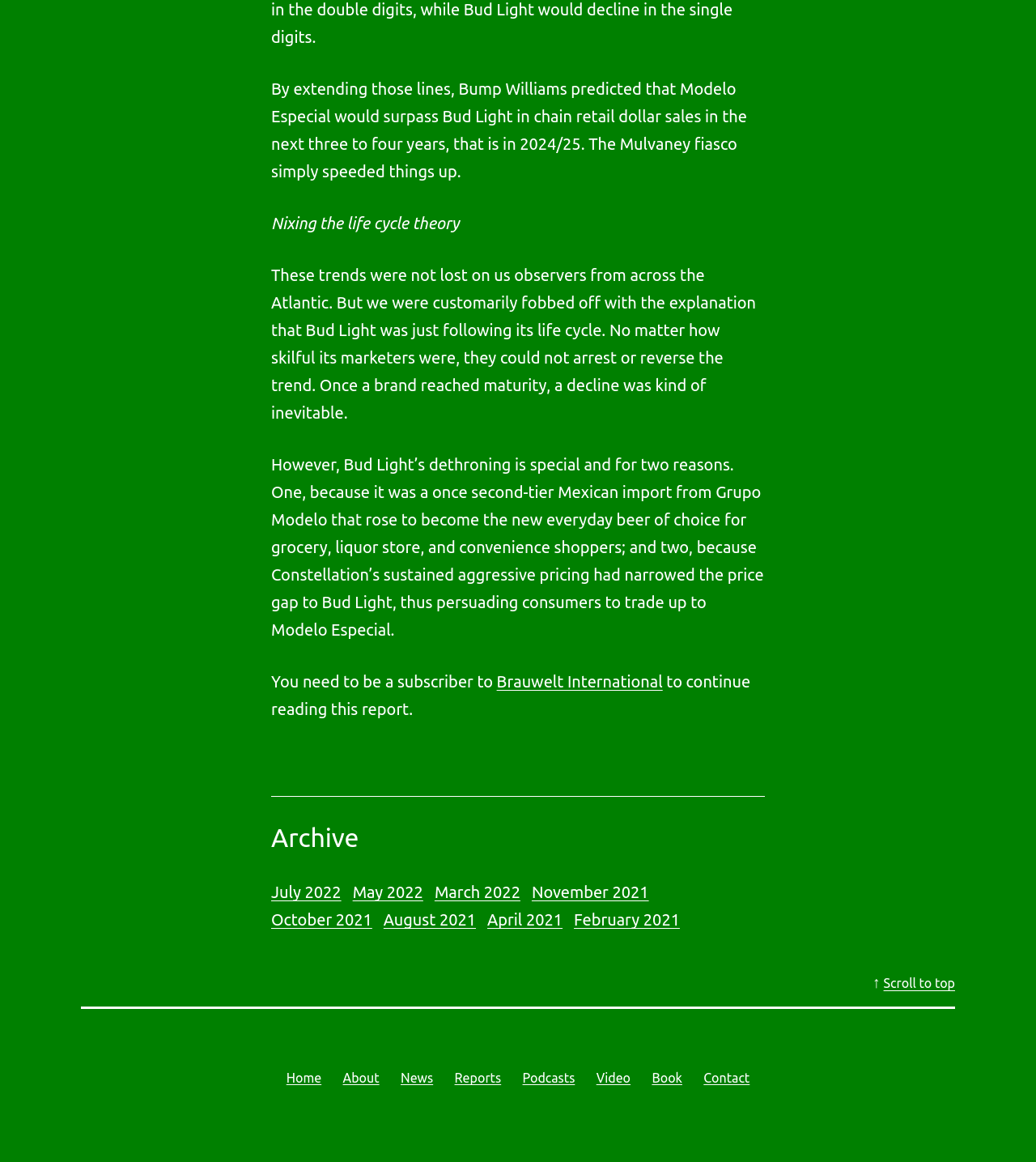What is the brand that surpassed Bud Light in chain retail dollar sales?
Using the information from the image, provide a comprehensive answer to the question.

Based on the text, it is mentioned that 'By extending those lines, Bump Williams predicted that Modelo Especial would surpass Bud Light in chain retail dollar sales in the next three to four years, that is in 2024/25.' This indicates that Modelo Especial is the brand that surpassed Bud Light in chain retail dollar sales.